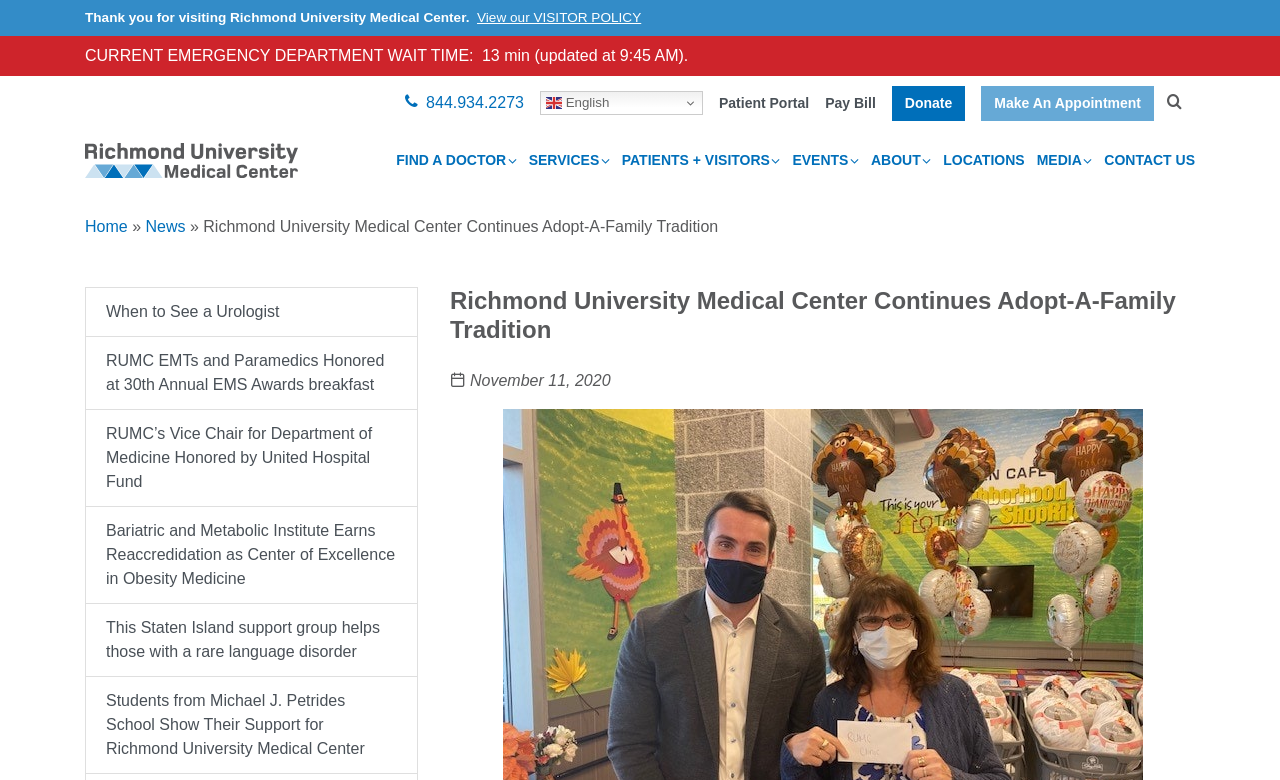Show the bounding box coordinates for the HTML element described as: "April 20, 2024".

None